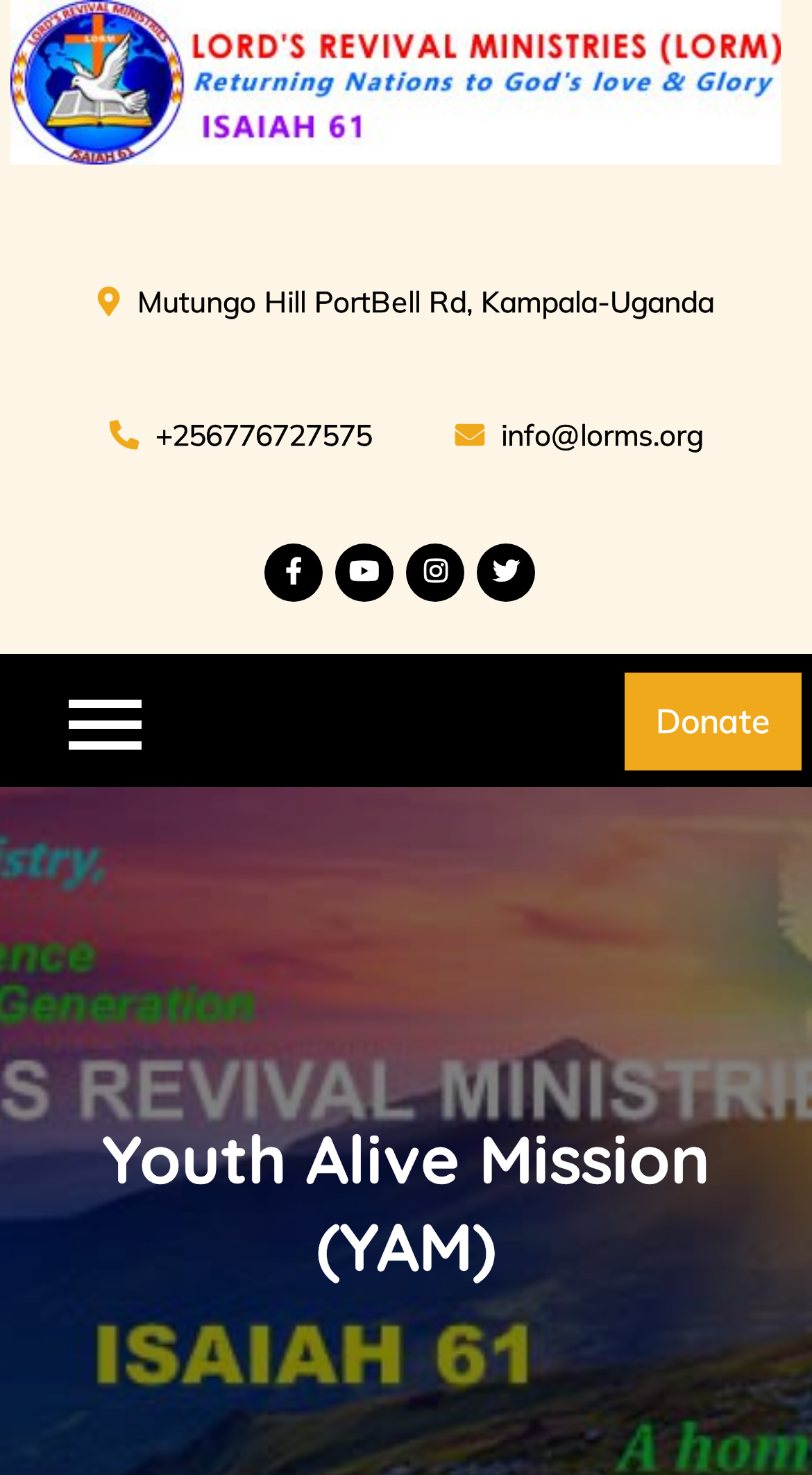Is there a donation option on the webpage?
Please provide a comprehensive answer based on the details in the screenshot.

I found a link element with the text 'Donate' at coordinates [0.769, 0.456, 0.987, 0.522], which suggests that there is a donation option on the webpage.